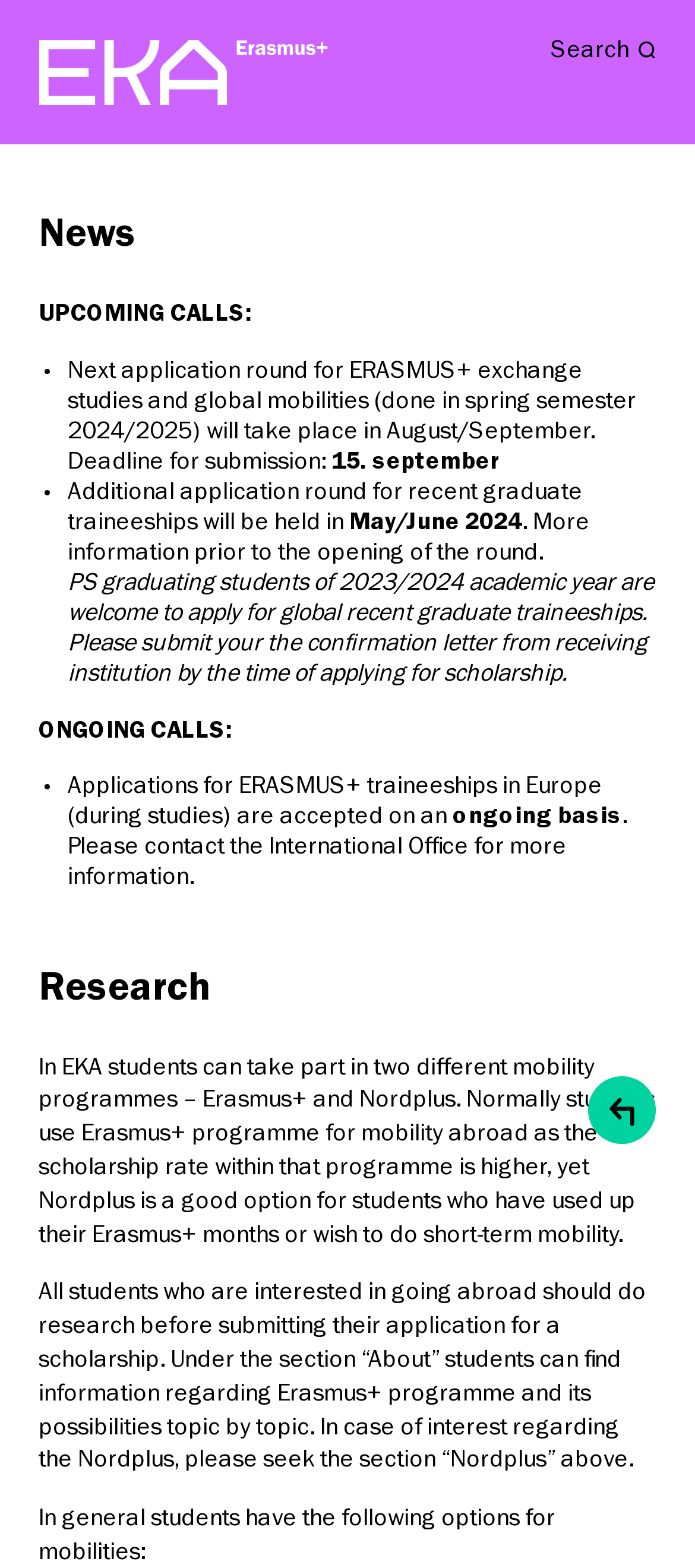What are the two mobility programmes available in EKA?
Give a detailed and exhaustive answer to the question.

I found the answer by reading the text under the 'Research' heading, which states 'In EKA students can take part in two different mobility programmes – Erasmus+ and Nordplus.'.